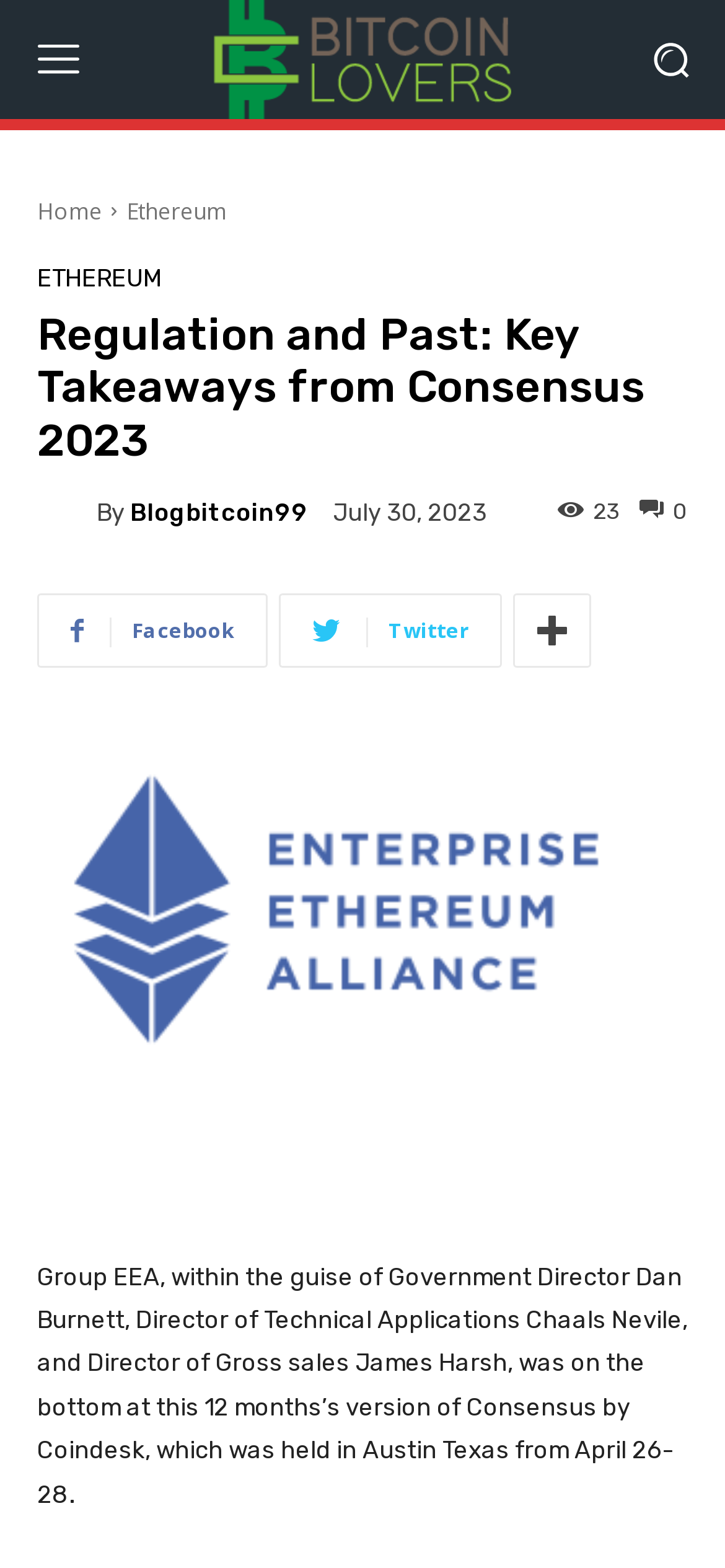Locate the coordinates of the bounding box for the clickable region that fulfills this instruction: "Share on Facebook".

[0.051, 0.378, 0.369, 0.426]